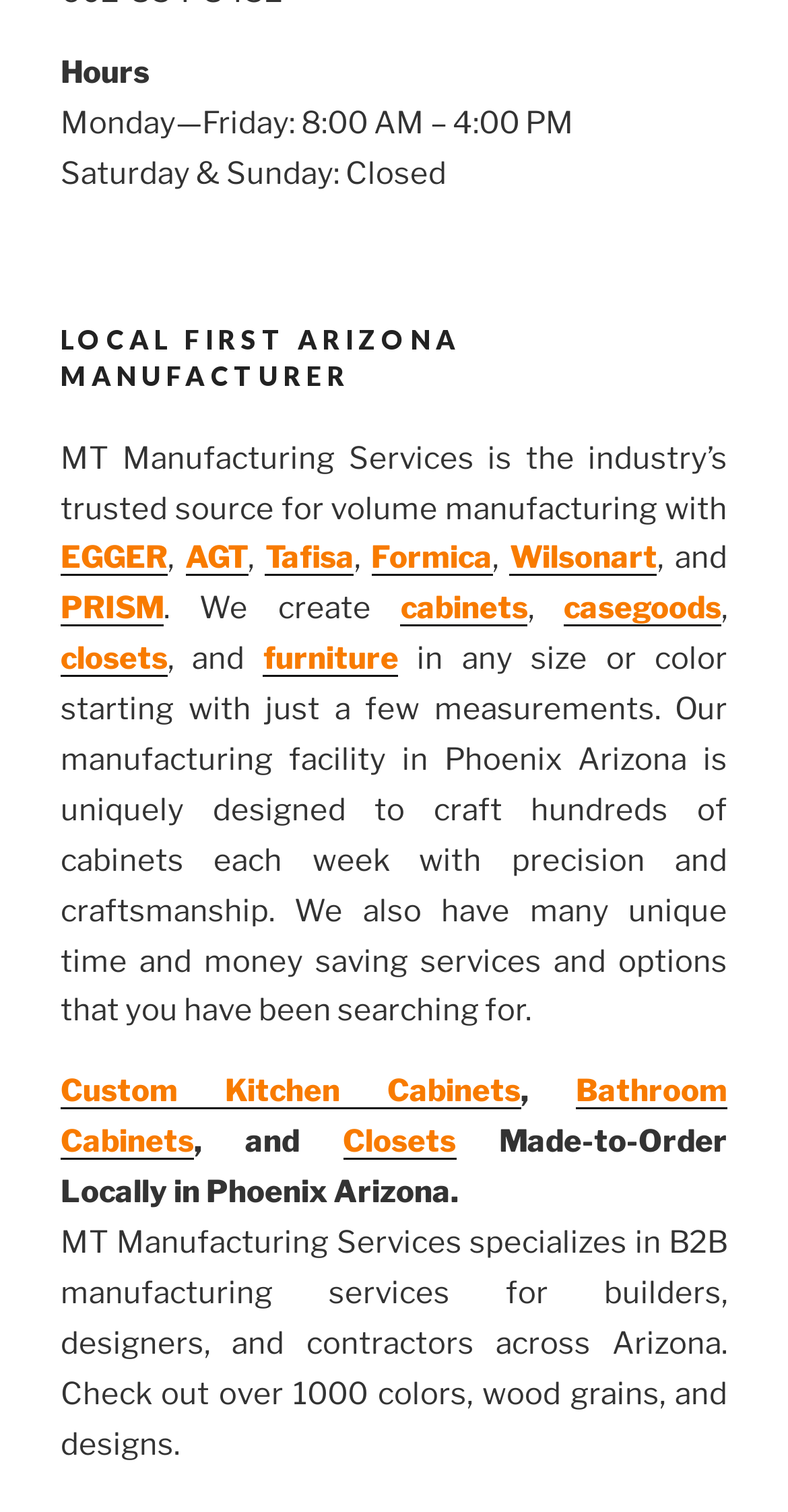What is the minimum quantity required for manufacturing?
Refer to the image and give a detailed answer to the question.

I found the minimum quantity required by reading the text of the StaticText element, which mentions 'starting with just a few measurements'.